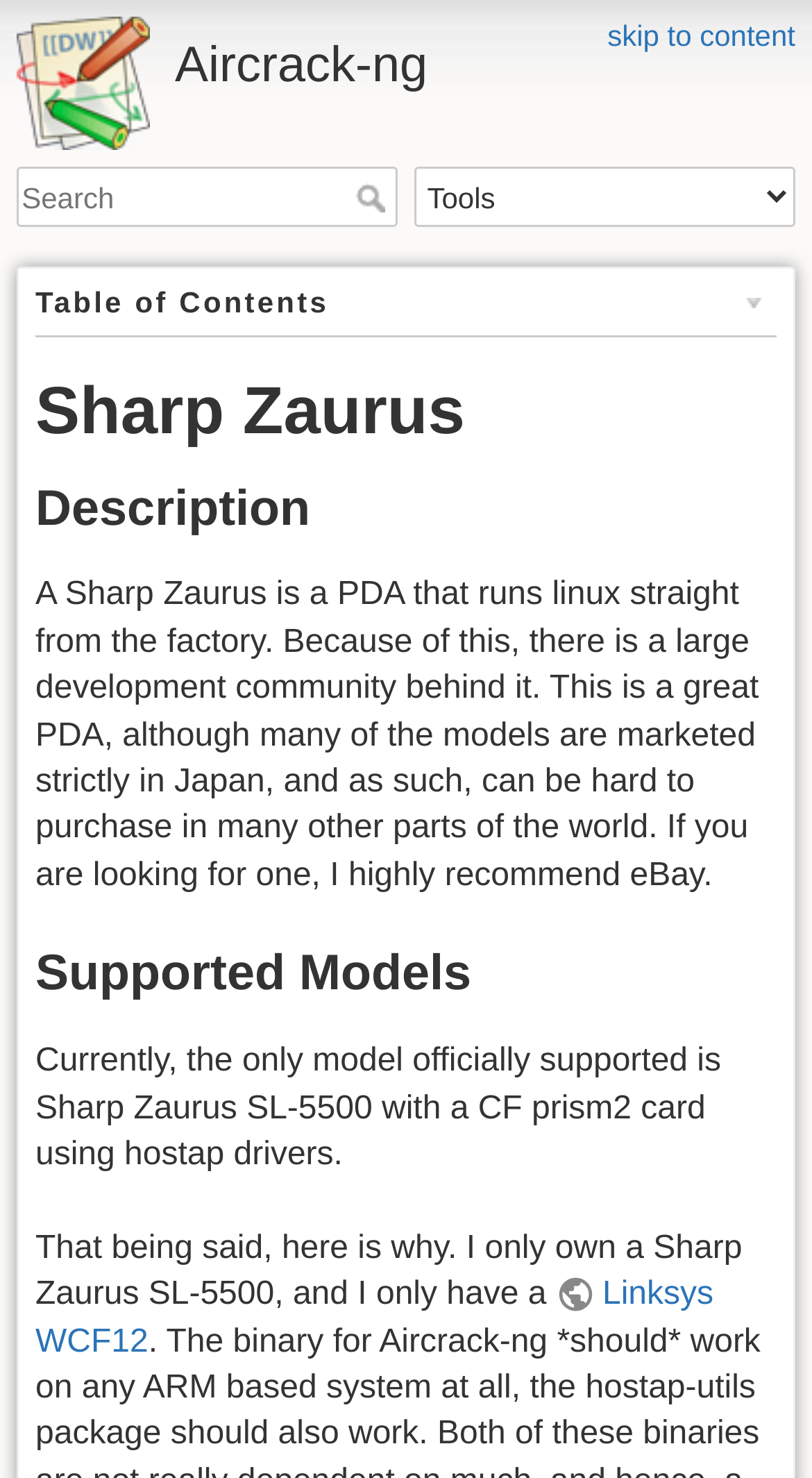Give a detailed overview of the webpage's appearance and contents.

The webpage is about Sharp Zaurus, a PDA that runs Linux, and its compatibility with Aircrack-ng. At the top, there is a link to "skip to content" followed by a heading that reads "Aircrack-ng". Below the heading, there is a search bar with a textbox and a "Search" button. 

To the right of the search bar, there is a combobox labeled "Tools" with a dropdown menu. Below the search bar, there are several headings, including "Table of Contents", "Sharp Zaurus", "Description", "Supported Models", and others. 

The "Description" section provides a brief overview of the Sharp Zaurus, mentioning its Linux operating system, large development community, and availability issues outside of Japan. 

The "Supported Models" section lists the currently supported model, which is the Sharp Zaurus SL-5500 with a CF prism2 card using hostap drivers. There is also a mention of the author's personal experience with the device and a link to "Linksys WCF12".